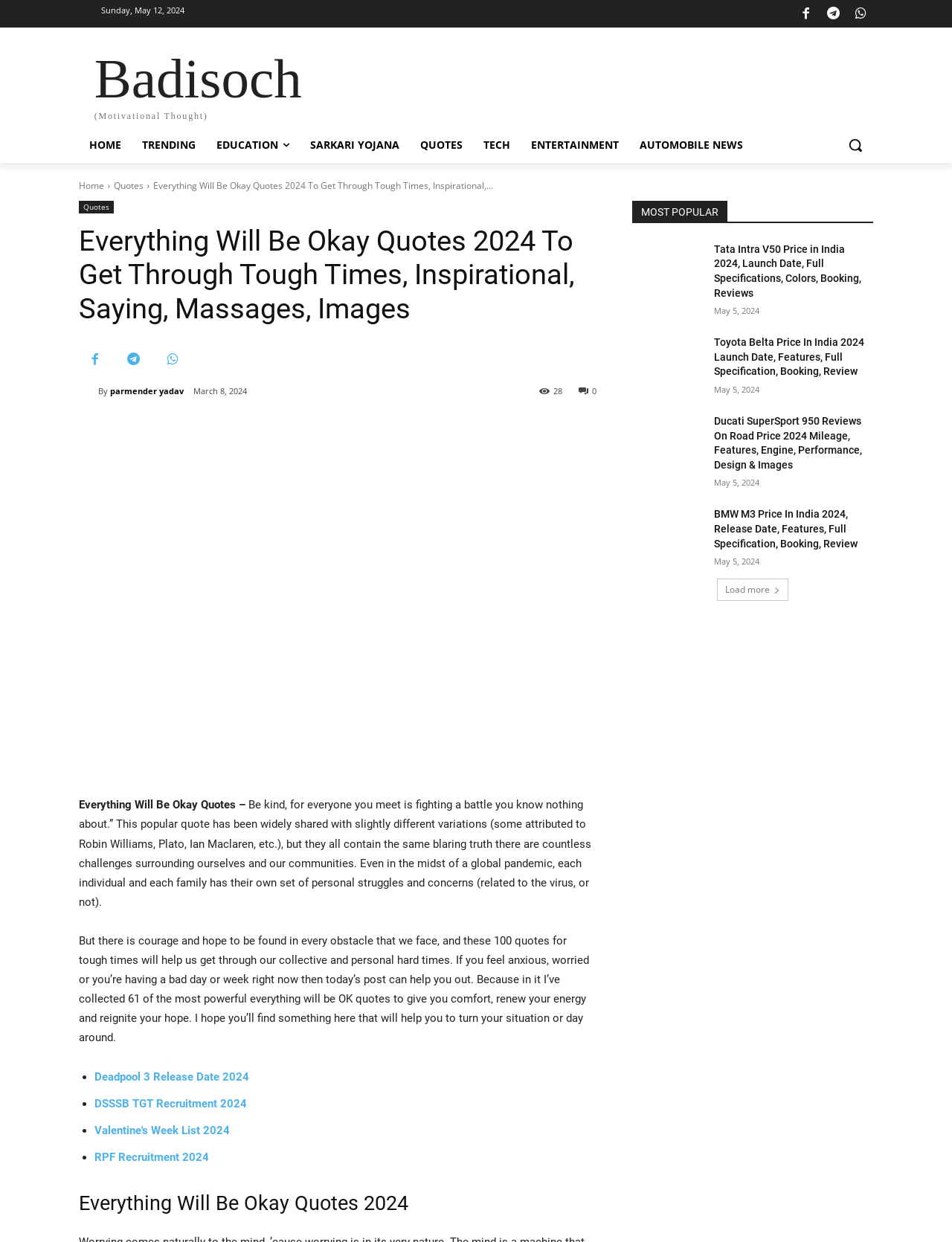Identify the bounding box coordinates of the clickable section necessary to follow the following instruction: "Load more articles". The coordinates should be presented as four float numbers from 0 to 1, i.e., [left, top, right, bottom].

[0.753, 0.466, 0.828, 0.484]